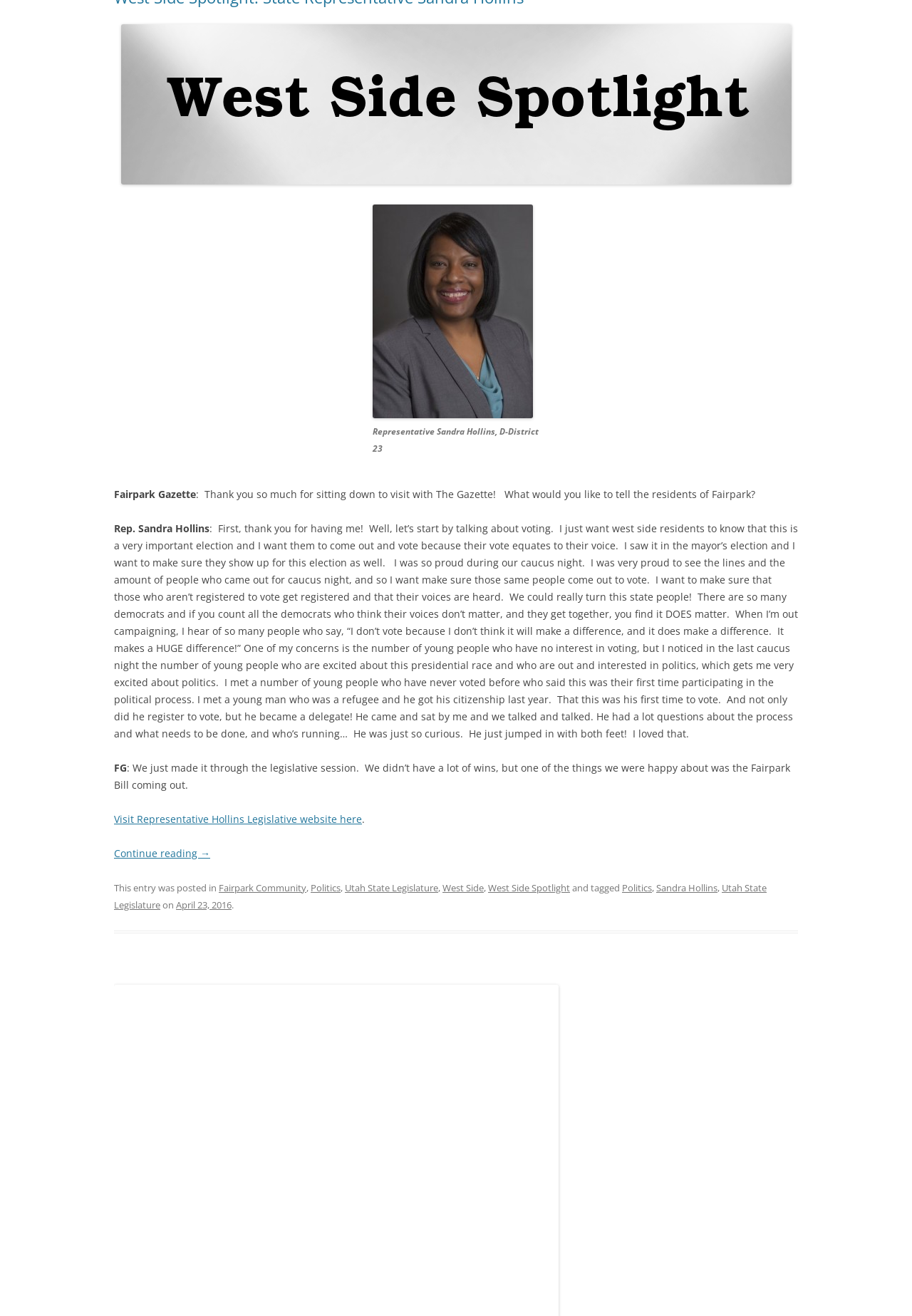Pinpoint the bounding box coordinates of the clickable area needed to execute the instruction: "Click the link to Representative Hollins' legislative website". The coordinates should be specified as four float numbers between 0 and 1, i.e., [left, top, right, bottom].

[0.125, 0.617, 0.397, 0.627]